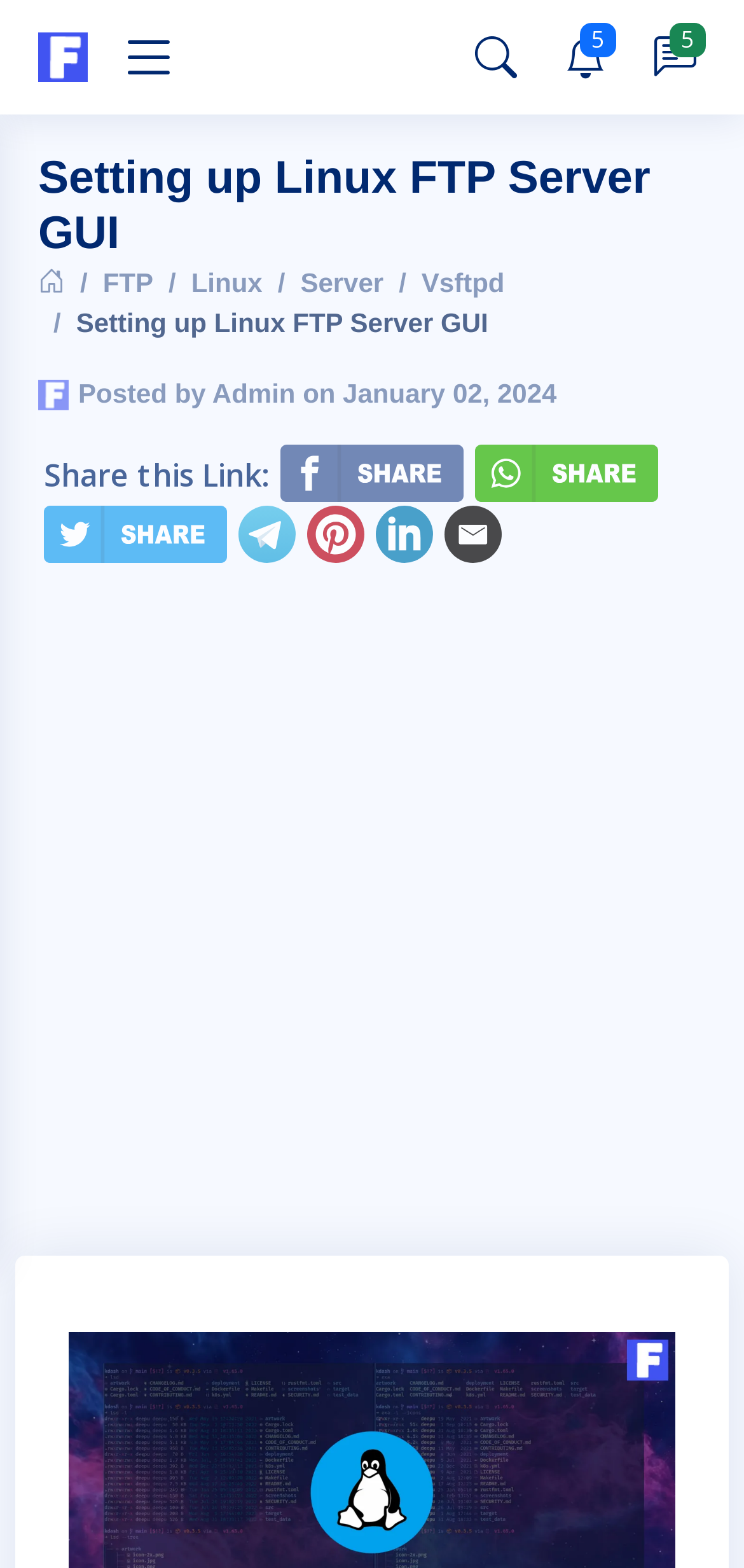Answer the question using only one word or a concise phrase: What is the position of the publisher logo?

Top right